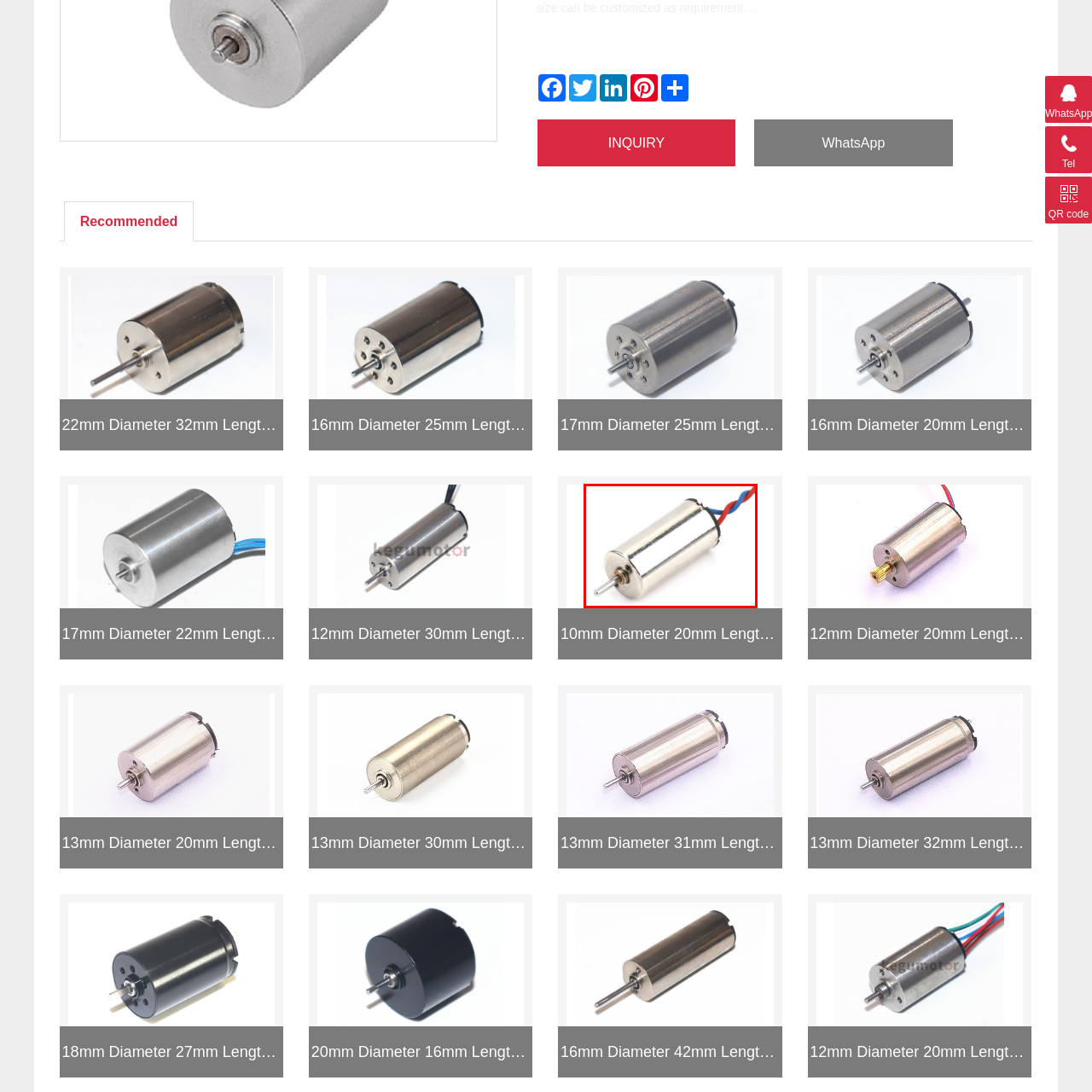How many wires are visible on the motor?
Please review the image inside the red bounding box and answer using a single word or phrase.

Two